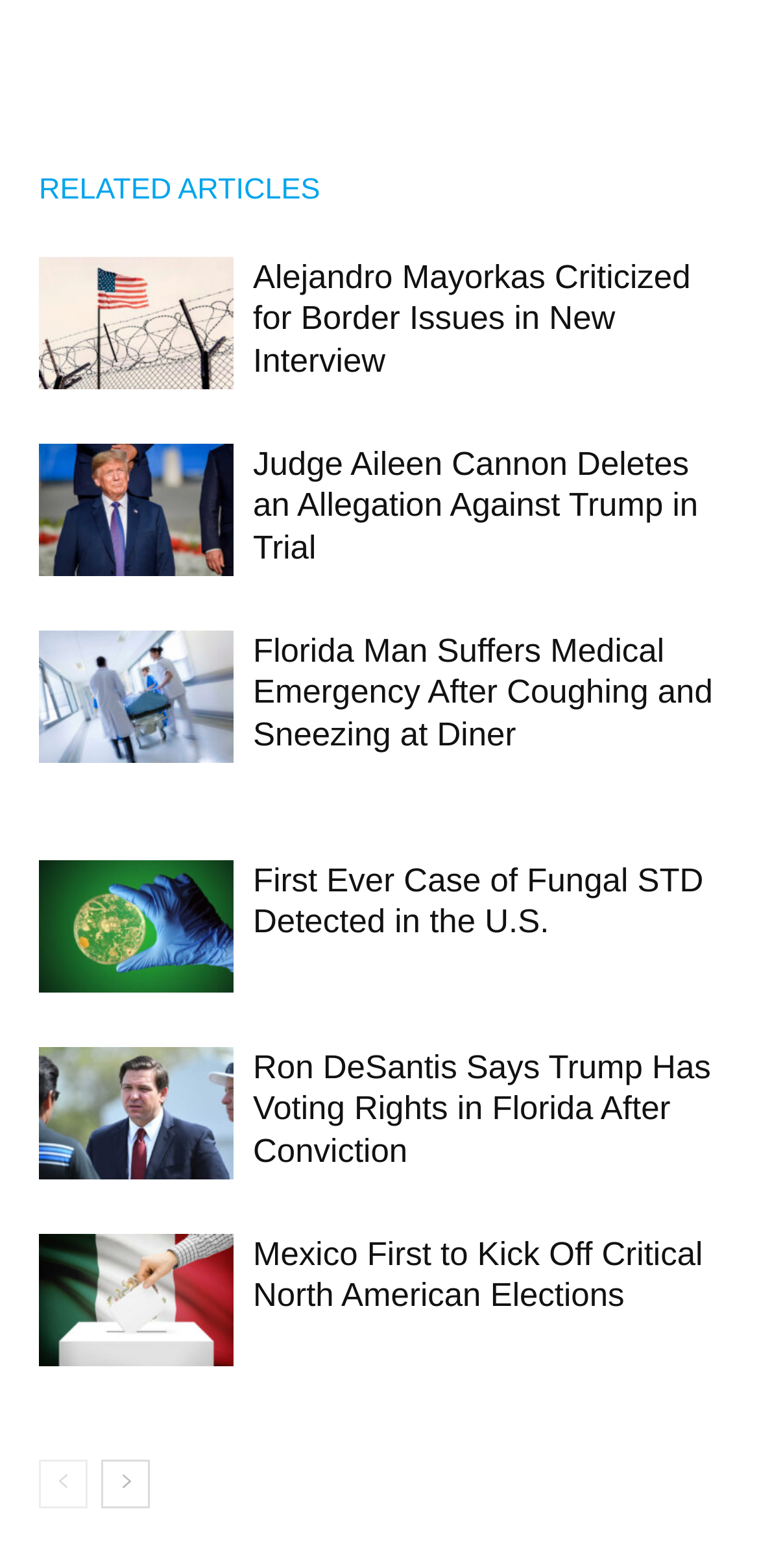Locate the bounding box coordinates of the element that should be clicked to fulfill the instruction: "View next page".

[0.133, 0.93, 0.197, 0.961]